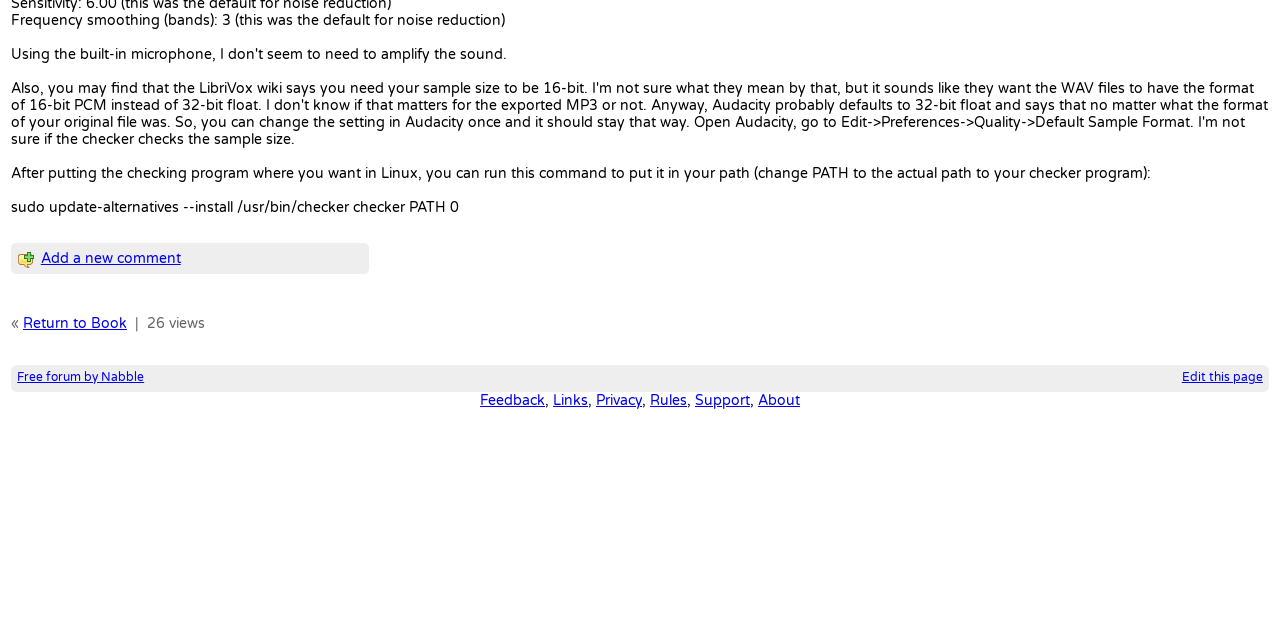Identify the bounding box of the HTML element described here: "Edit this page". Provide the coordinates as four float numbers between 0 and 1: [left, top, right, bottom].

[0.923, 0.579, 0.987, 0.602]